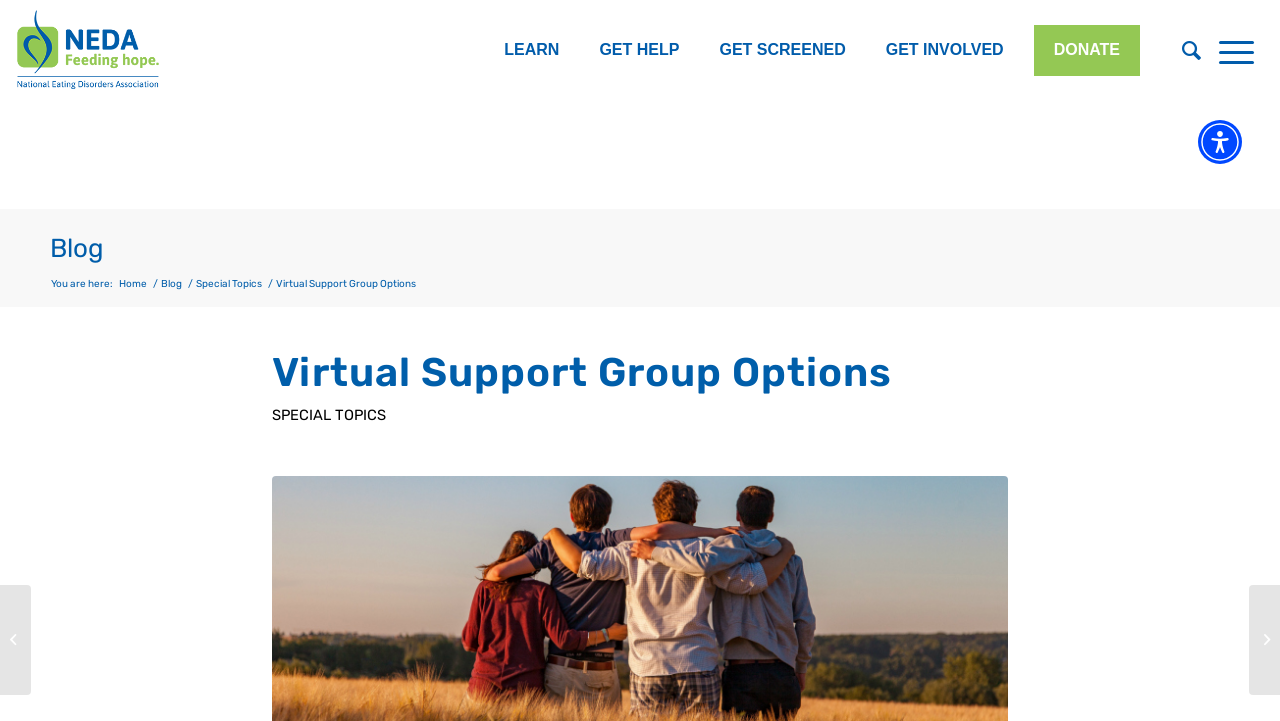Find the bounding box coordinates for the element that must be clicked to complete the instruction: "Explore the Virtual Support Group Options". The coordinates should be four float numbers between 0 and 1, indicated as [left, top, right, bottom].

[0.216, 0.385, 0.325, 0.402]